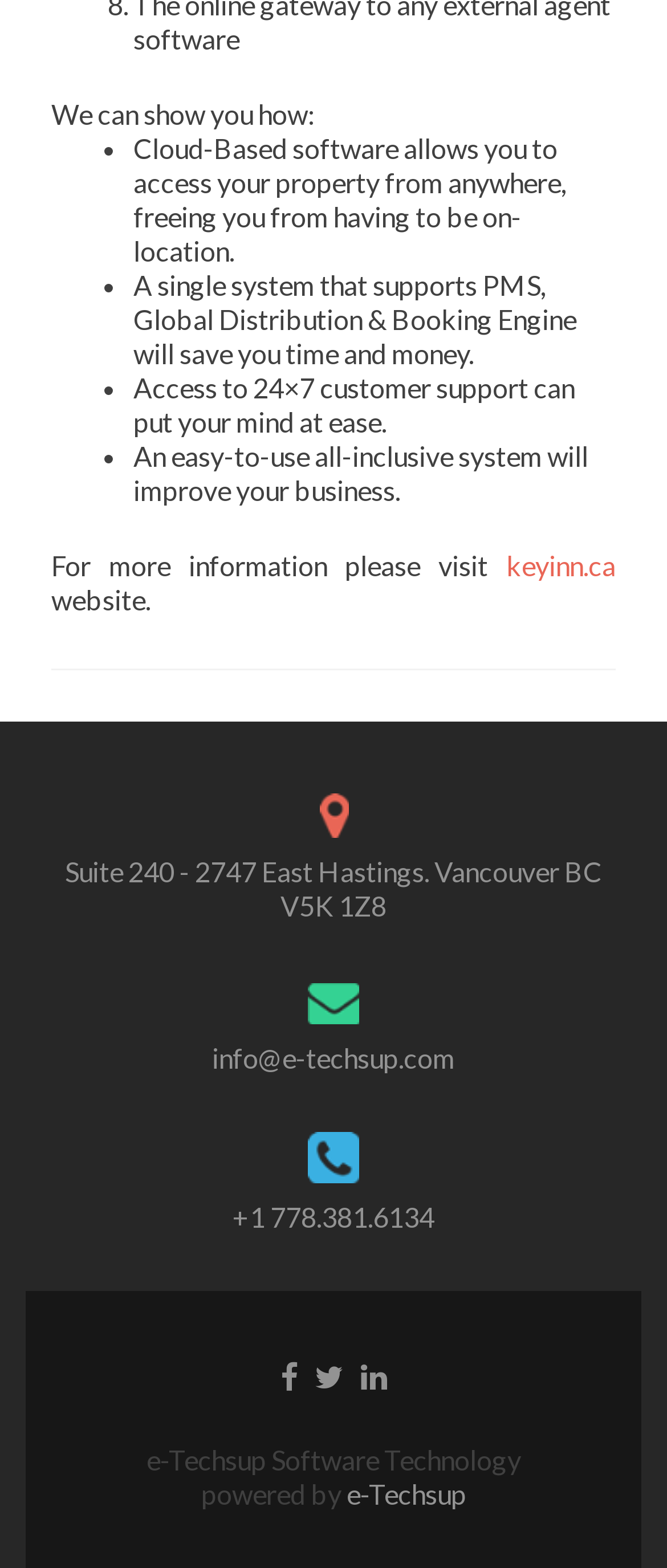Answer the question in one word or a short phrase:
How many social media links are provided?

3